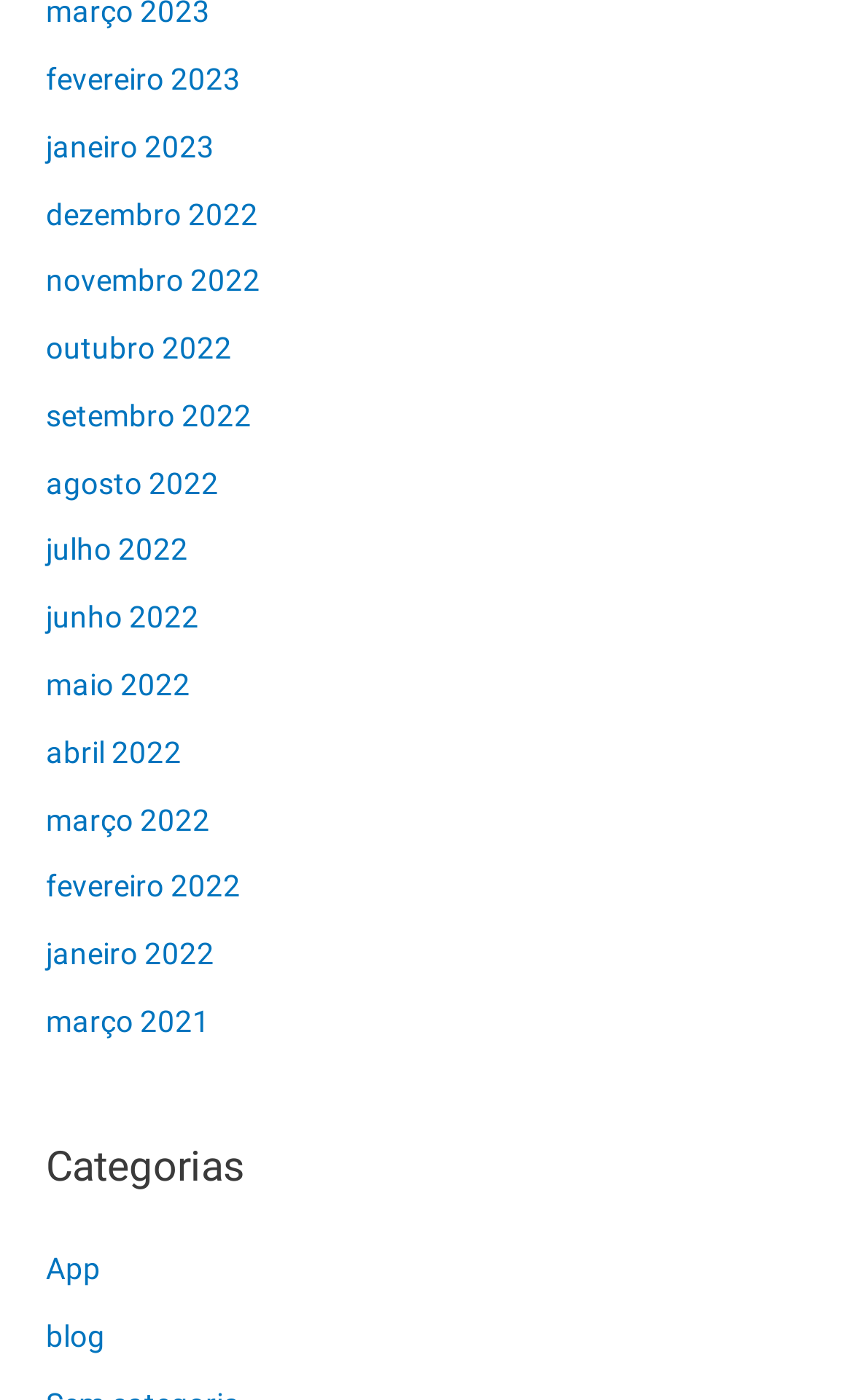Find the bounding box of the UI element described as follows: "blog".

[0.054, 0.942, 0.123, 0.967]